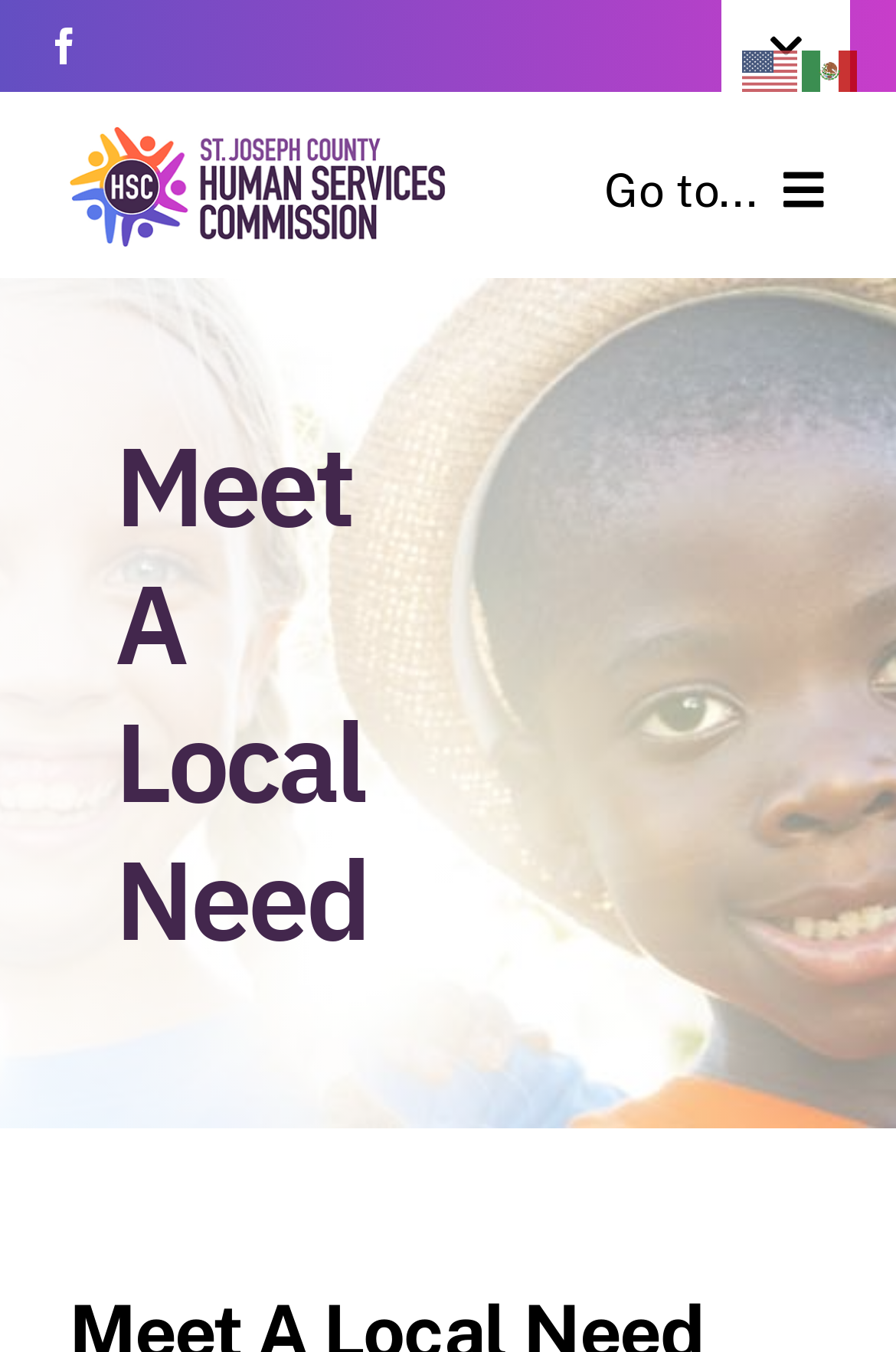Please identify the bounding box coordinates of the clickable region that I should interact with to perform the following instruction: "Switch to Spanish language". The coordinates should be expressed as four float numbers between 0 and 1, i.e., [left, top, right, bottom].

[0.895, 0.034, 0.962, 0.066]